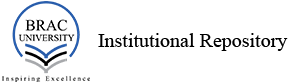Explain in detail what you see in the image.

The image features the logo of BRAC University, which is prominently displayed at the top. The logo includes an open book symbol, conveying a sense of knowledge and education, accompanied by the words "BRAC UNIVERSITY" in bold type. Below the university name, the phrase "Institutional Repository" is elegantly written, signifying a dedicated space for the university's academic works and research outputs. The logo's design is complemented by the tagline "Inspiring Excellence," reflecting the institution's commitment to academic excellence and innovation. This visual identity encapsulates the university's mission to facilitate learning and research within its community.